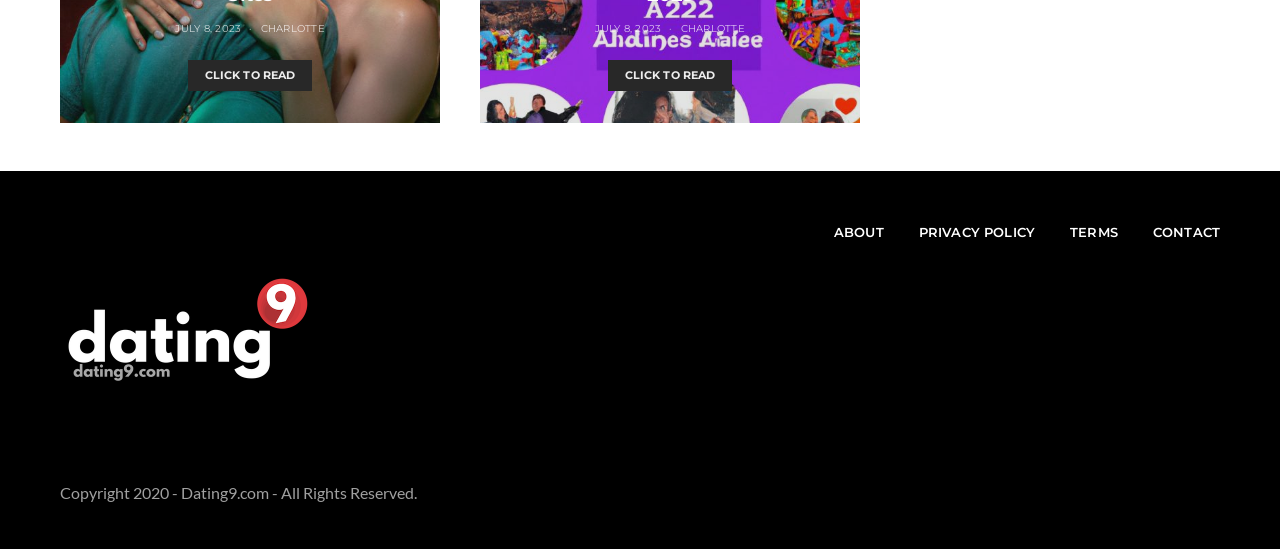What is the name of the city mentioned on the webpage?
Please respond to the question with as much detail as possible.

The city 'CHARLOTTE' is mentioned twice on the webpage, once at the top left and once at the top right, suggesting that it might be a location relevant to the website's content or purpose.